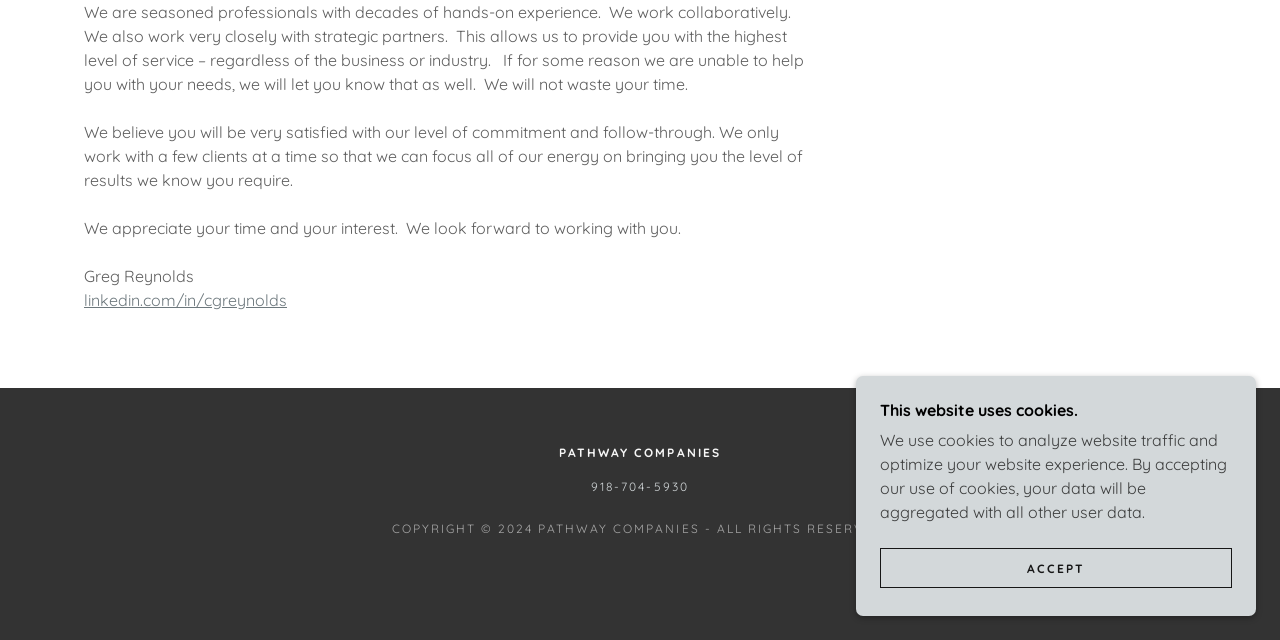Using the description: "Accept", determine the UI element's bounding box coordinates. Ensure the coordinates are in the format of four float numbers between 0 and 1, i.e., [left, top, right, bottom].

[0.688, 0.856, 0.962, 0.919]